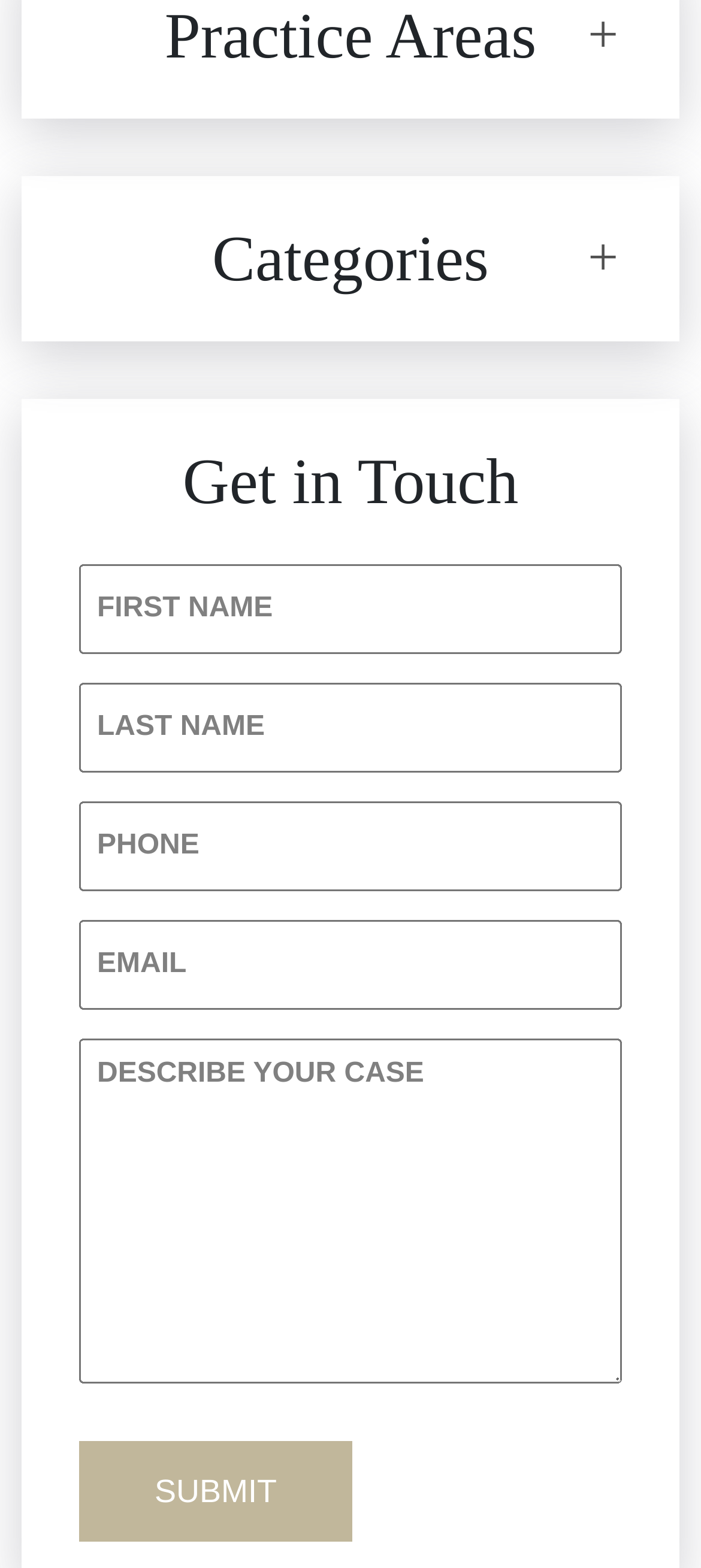Locate the bounding box coordinates of the clickable region necessary to complete the following instruction: "Enter your first name". Provide the coordinates in the format of four float numbers between 0 and 1, i.e., [left, top, right, bottom].

[0.113, 0.359, 0.887, 0.416]